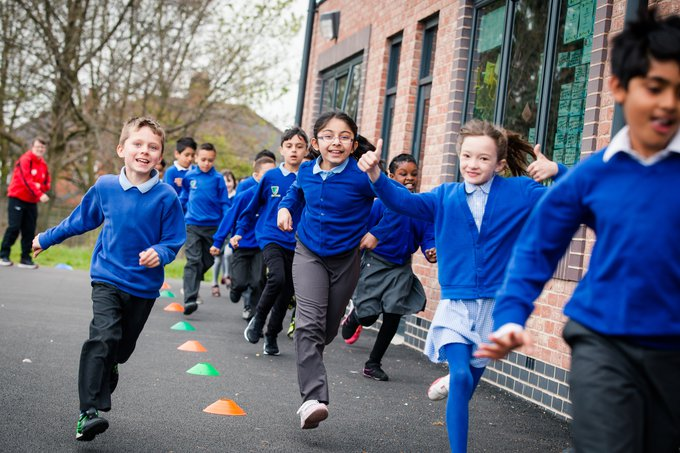Answer with a single word or phrase: 
What is the purpose of the colorful cones?

Adding to playful atmosphere